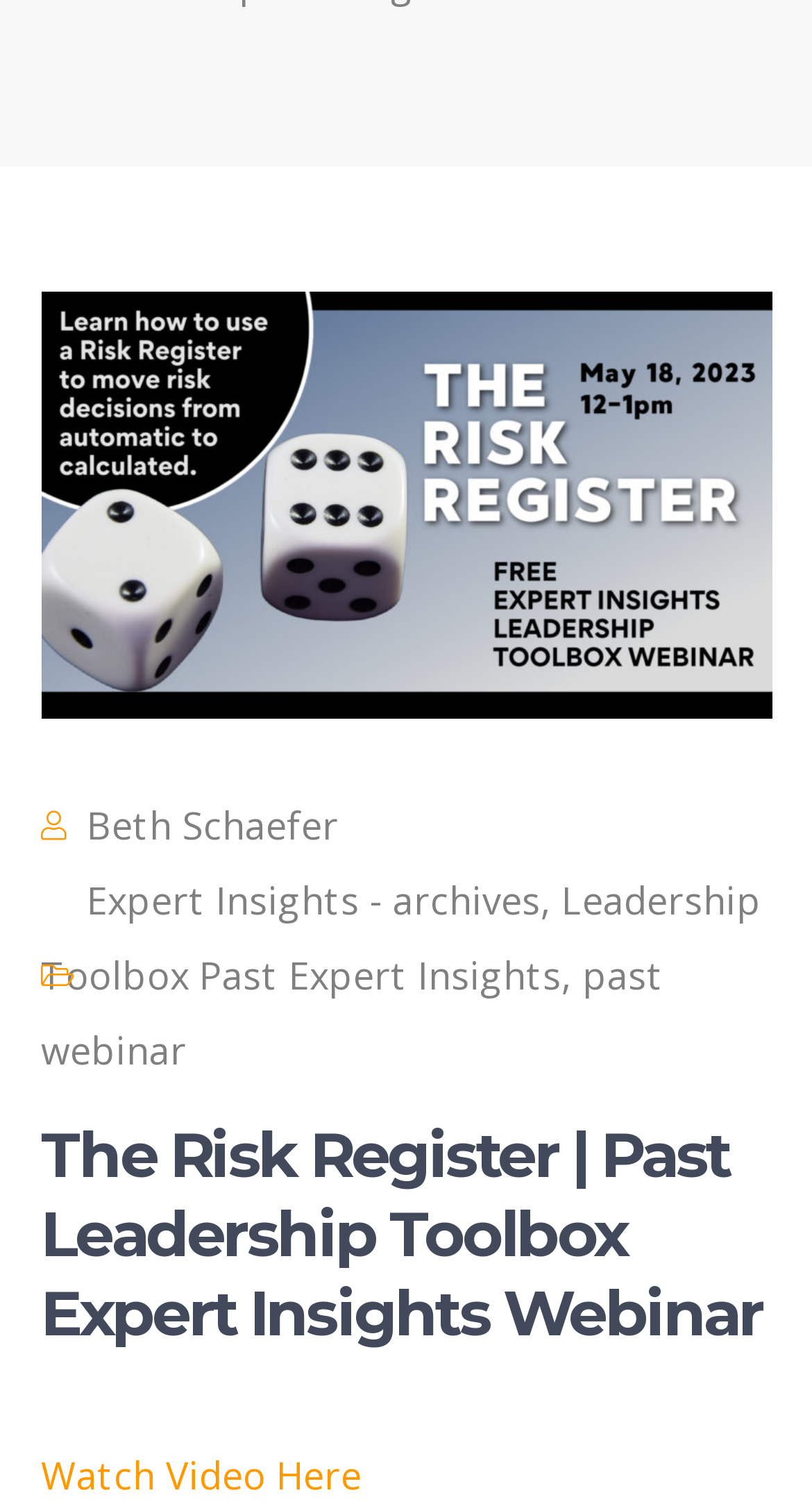What is the category of the webpage content? Refer to the image and provide a one-word or short phrase answer.

Leadership Toolbox Expert Insights